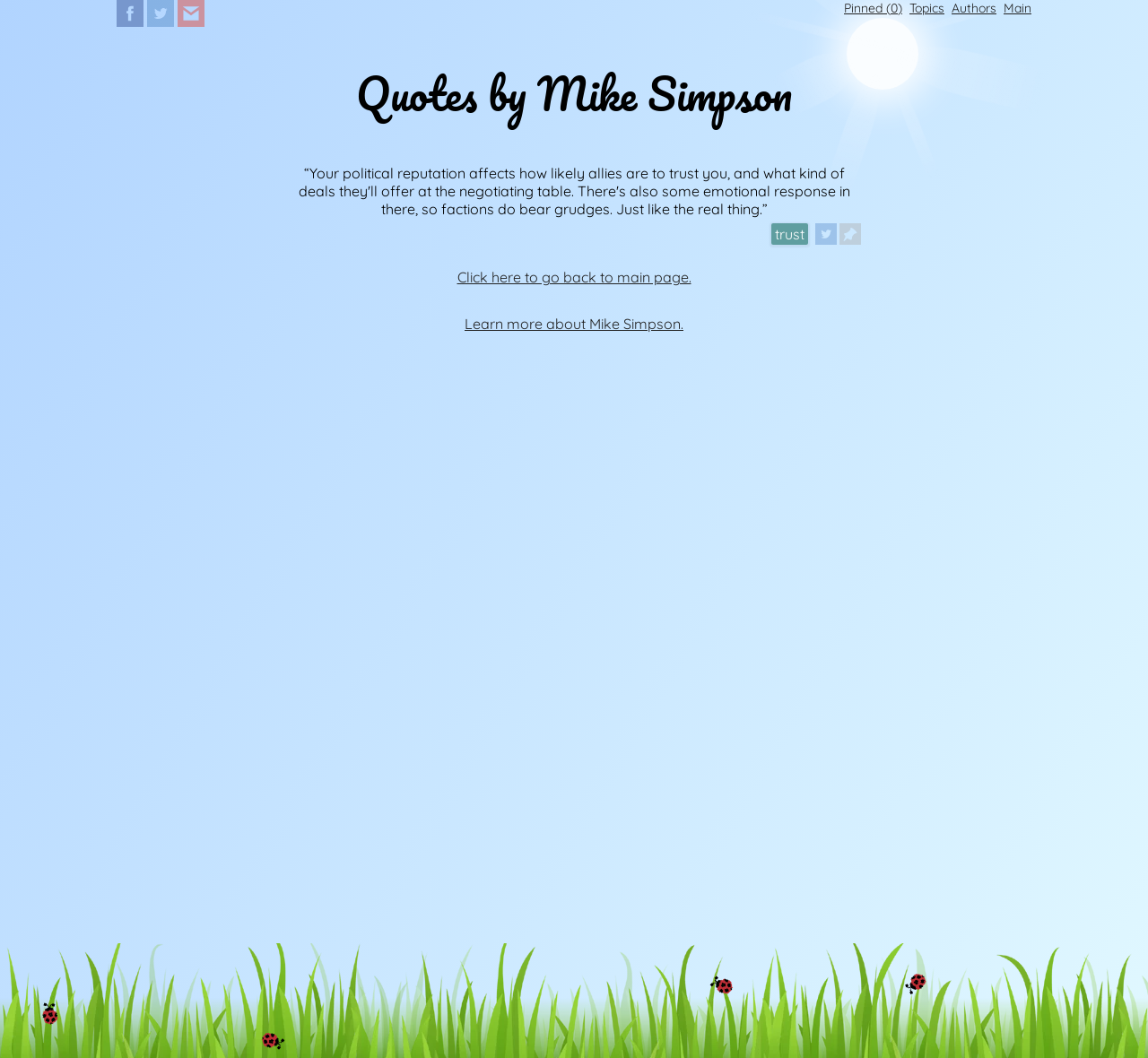How many quotes are pinned?
Using the image as a reference, answer the question with a short word or phrase.

0